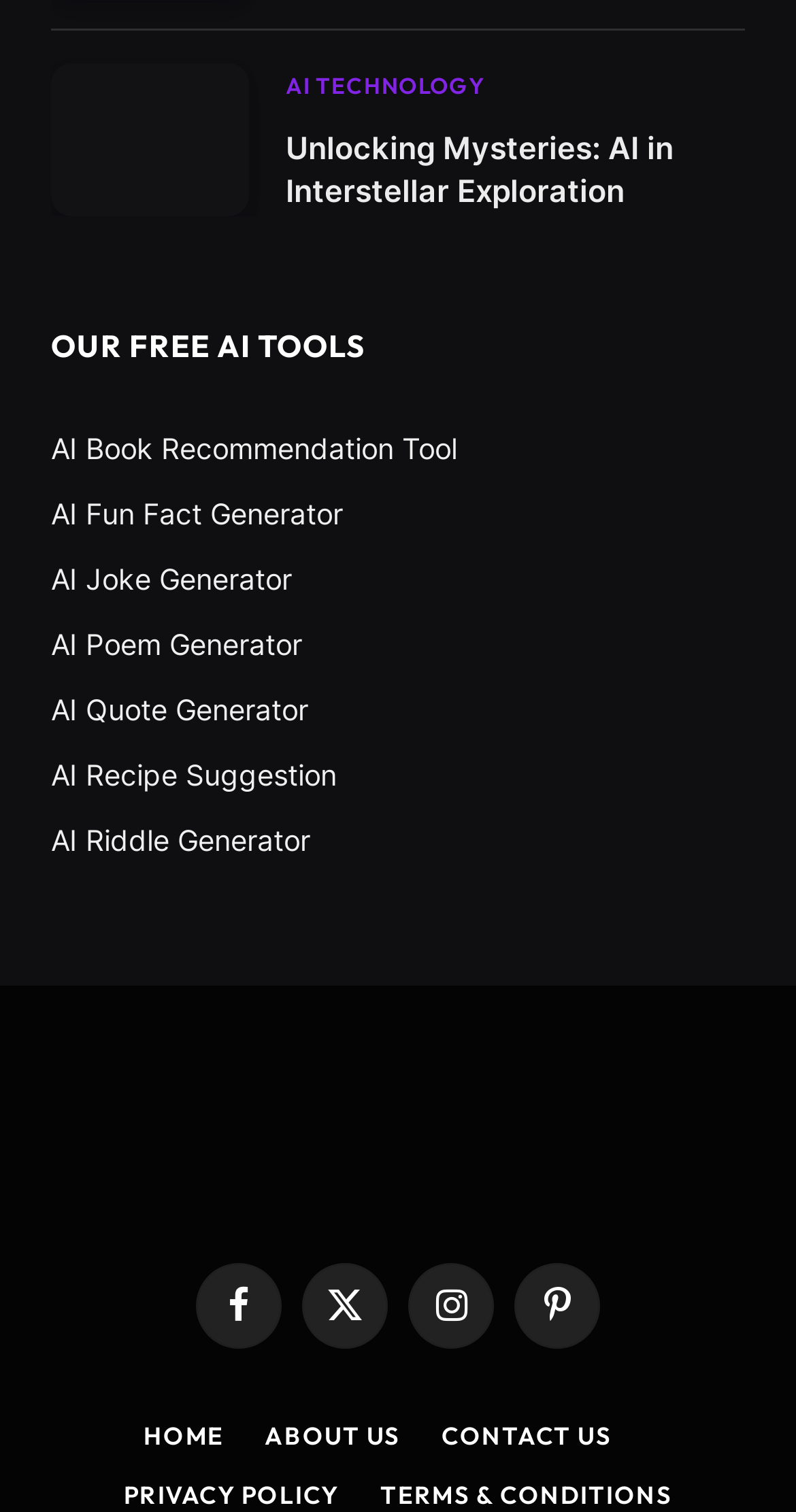Based on the element description: "About Us", identify the bounding box coordinates for this UI element. The coordinates must be four float numbers between 0 and 1, listed as [left, top, right, bottom].

[0.332, 0.939, 0.503, 0.96]